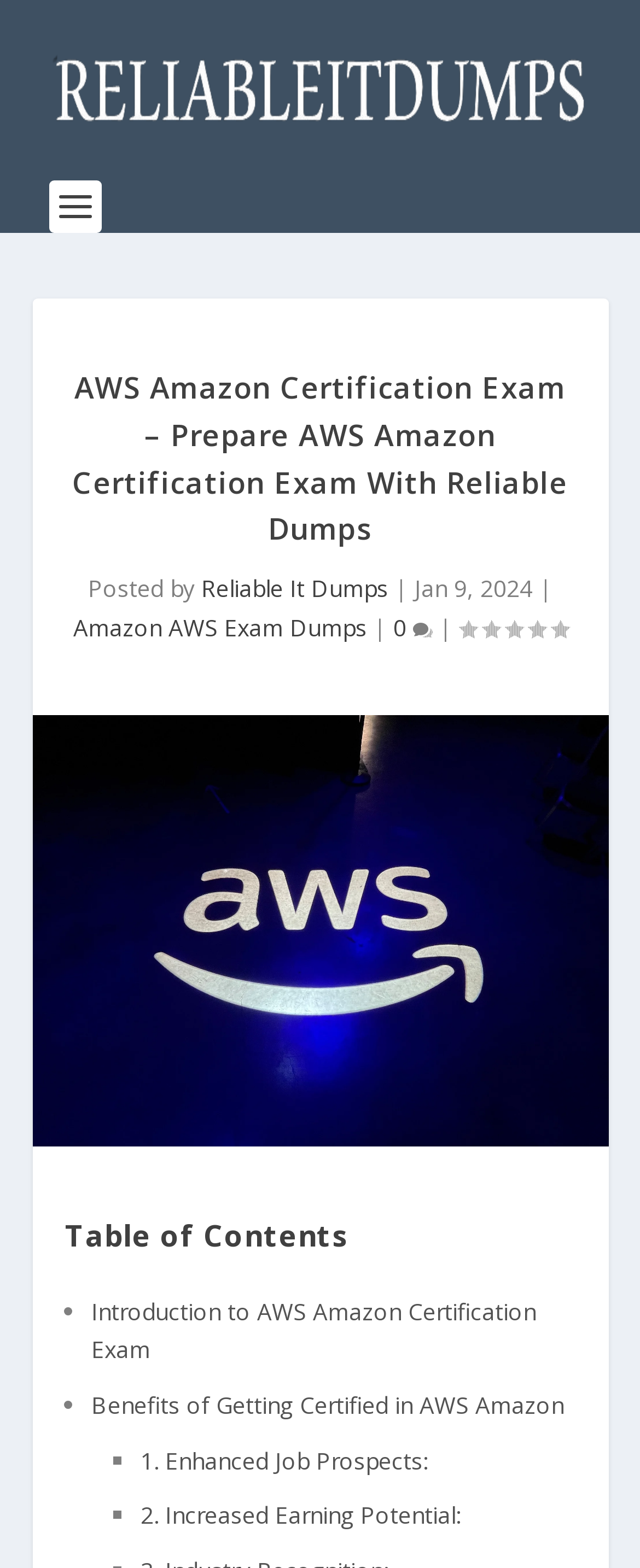Provide a one-word or brief phrase answer to the question:
How many benefits of getting certified in AWS Amazon are listed?

2